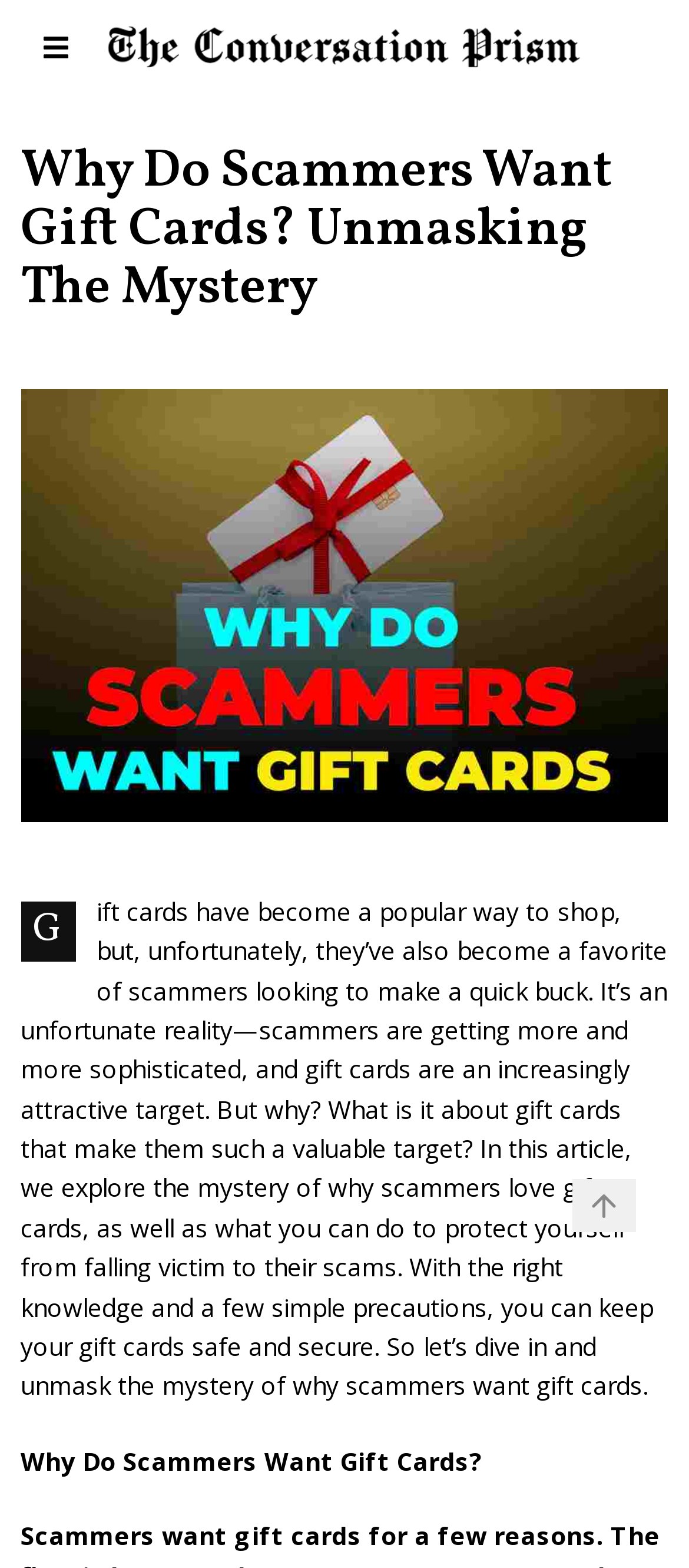Give the bounding box coordinates for the element described by: "alt="The Conversation Prism Logo"".

[0.145, 0.014, 0.855, 0.047]